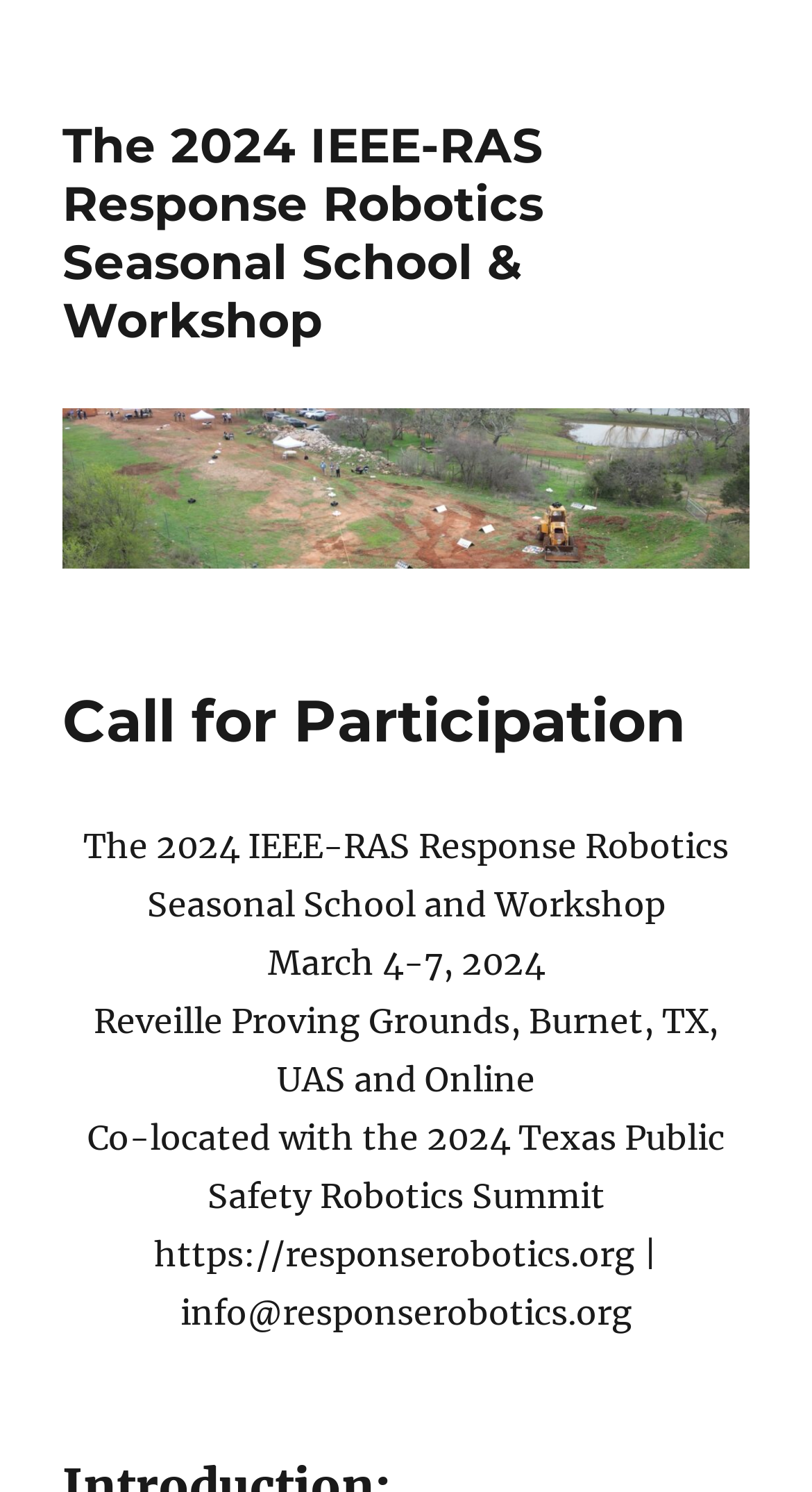Can you find and generate the webpage's heading?

Call for Participation